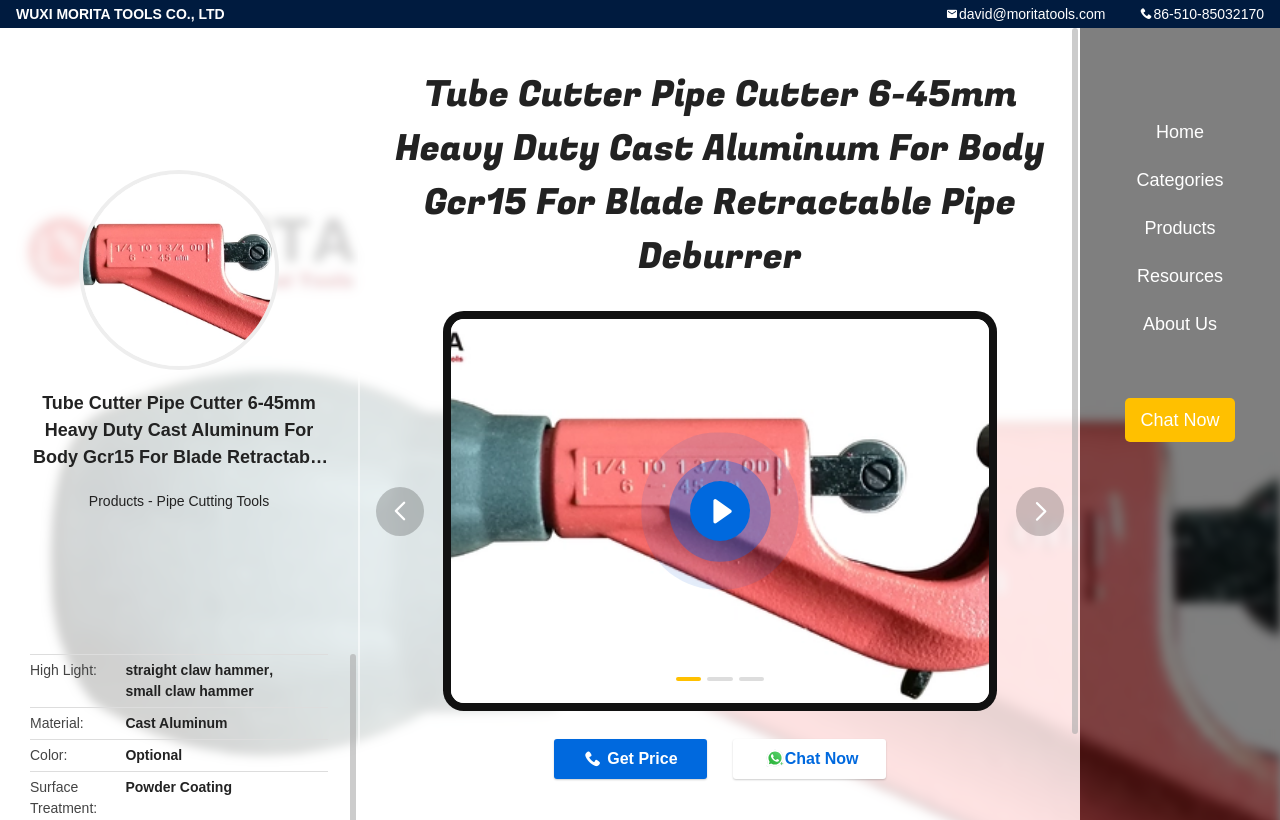Please specify the coordinates of the bounding box for the element that should be clicked to carry out this instruction: "Contact the supplier". The coordinates must be four float numbers between 0 and 1, formatted as [left, top, right, bottom].

[0.738, 0.0, 0.864, 0.034]